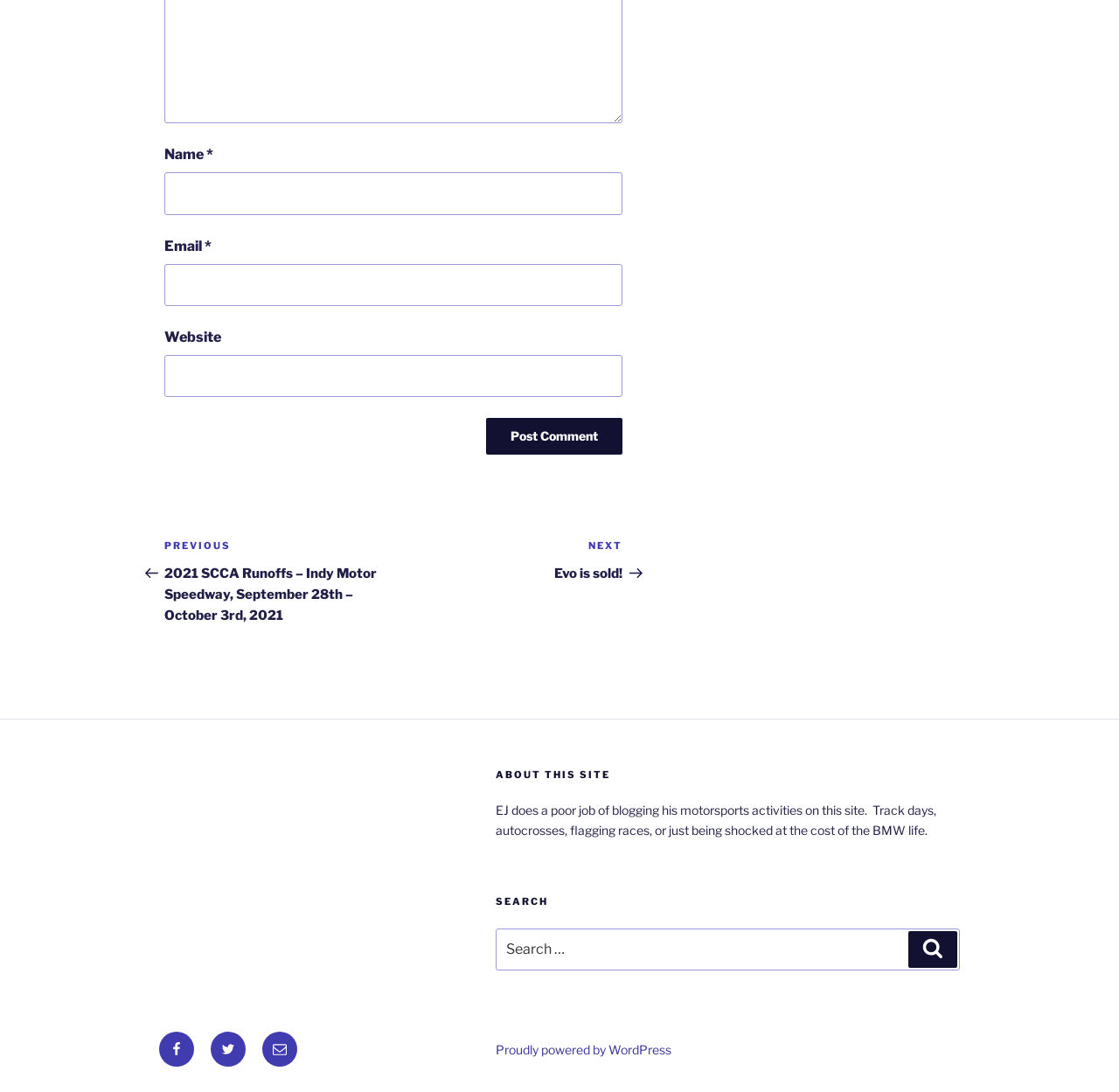Specify the bounding box coordinates of the element's region that should be clicked to achieve the following instruction: "Enter your name". The bounding box coordinates consist of four float numbers between 0 and 1, in the format [left, top, right, bottom].

[0.147, 0.158, 0.556, 0.197]